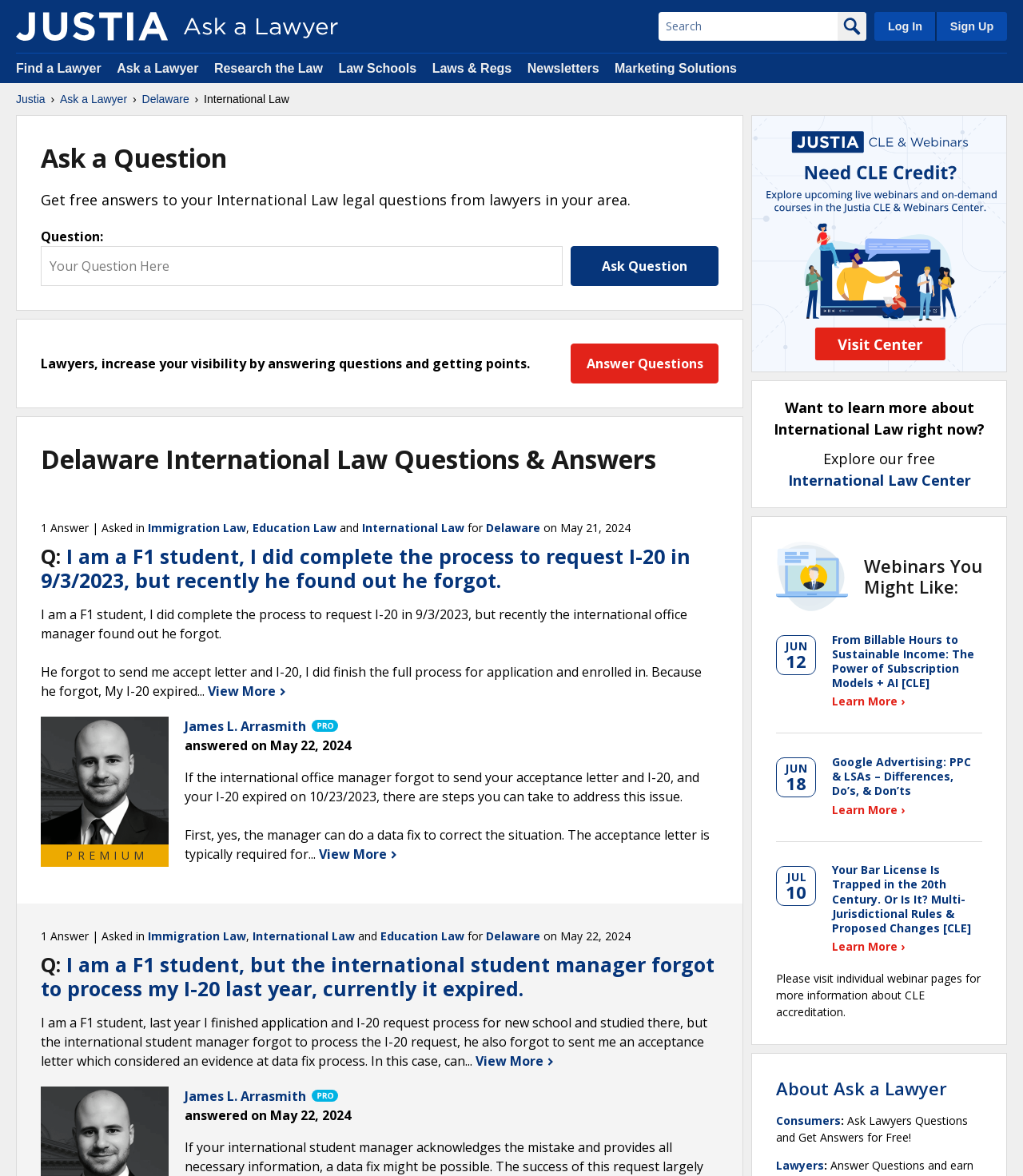Determine the bounding box coordinates for the area that needs to be clicked to fulfill this task: "Search for something". The coordinates must be given as four float numbers between 0 and 1, i.e., [left, top, right, bottom].

[0.644, 0.01, 0.819, 0.035]